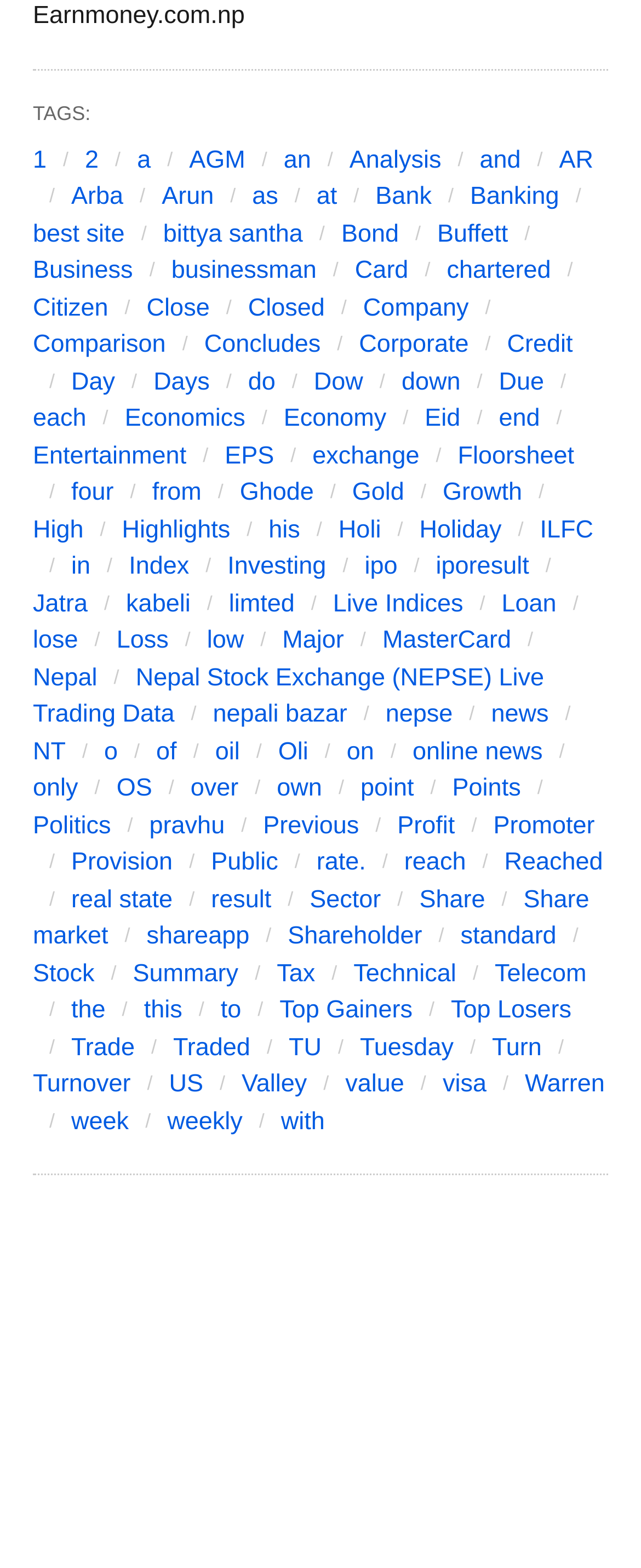Could you highlight the region that needs to be clicked to execute the instruction: "Learn about 'Economics'"?

[0.195, 0.258, 0.383, 0.276]